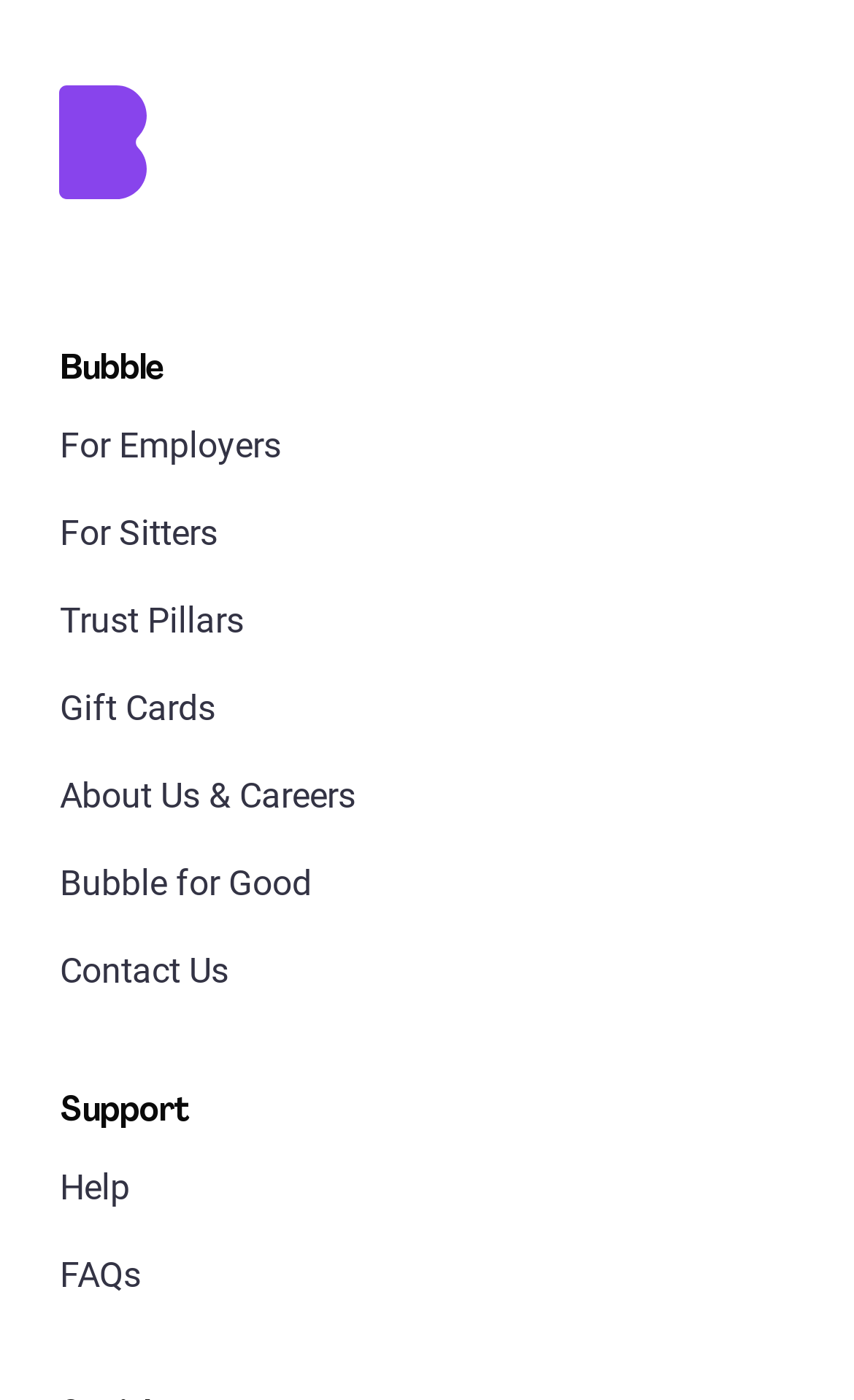Identify the bounding box coordinates of the region that needs to be clicked to carry out this instruction: "View Trust Pillars". Provide these coordinates as four float numbers ranging from 0 to 1, i.e., [left, top, right, bottom].

[0.07, 0.433, 0.285, 0.468]